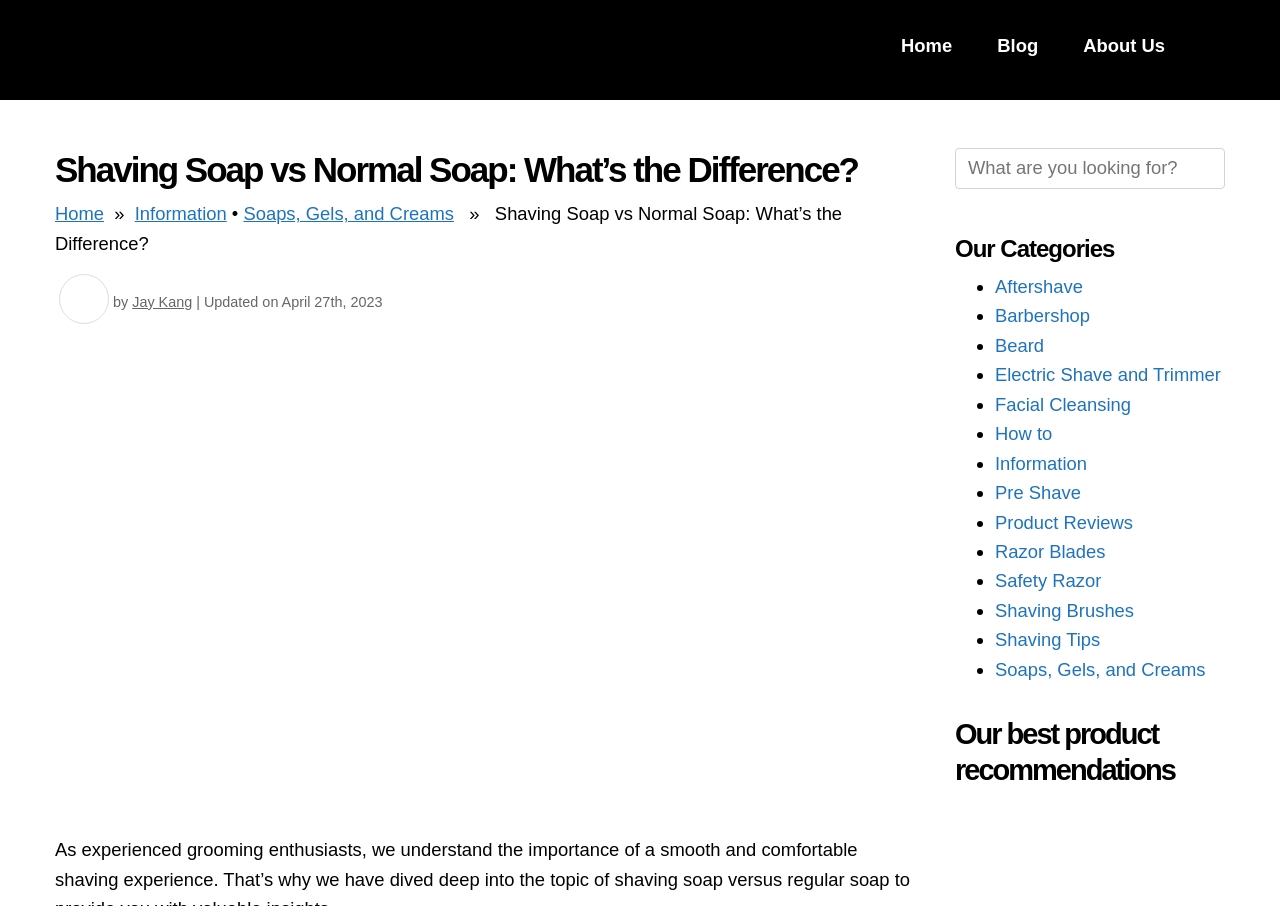Determine the bounding box coordinates for the element that should be clicked to follow this instruction: "Read about Shaving Soap vs Normal Soap". The coordinates should be given as four float numbers between 0 and 1, in the format [left, top, right, bottom].

[0.043, 0.163, 0.723, 0.211]